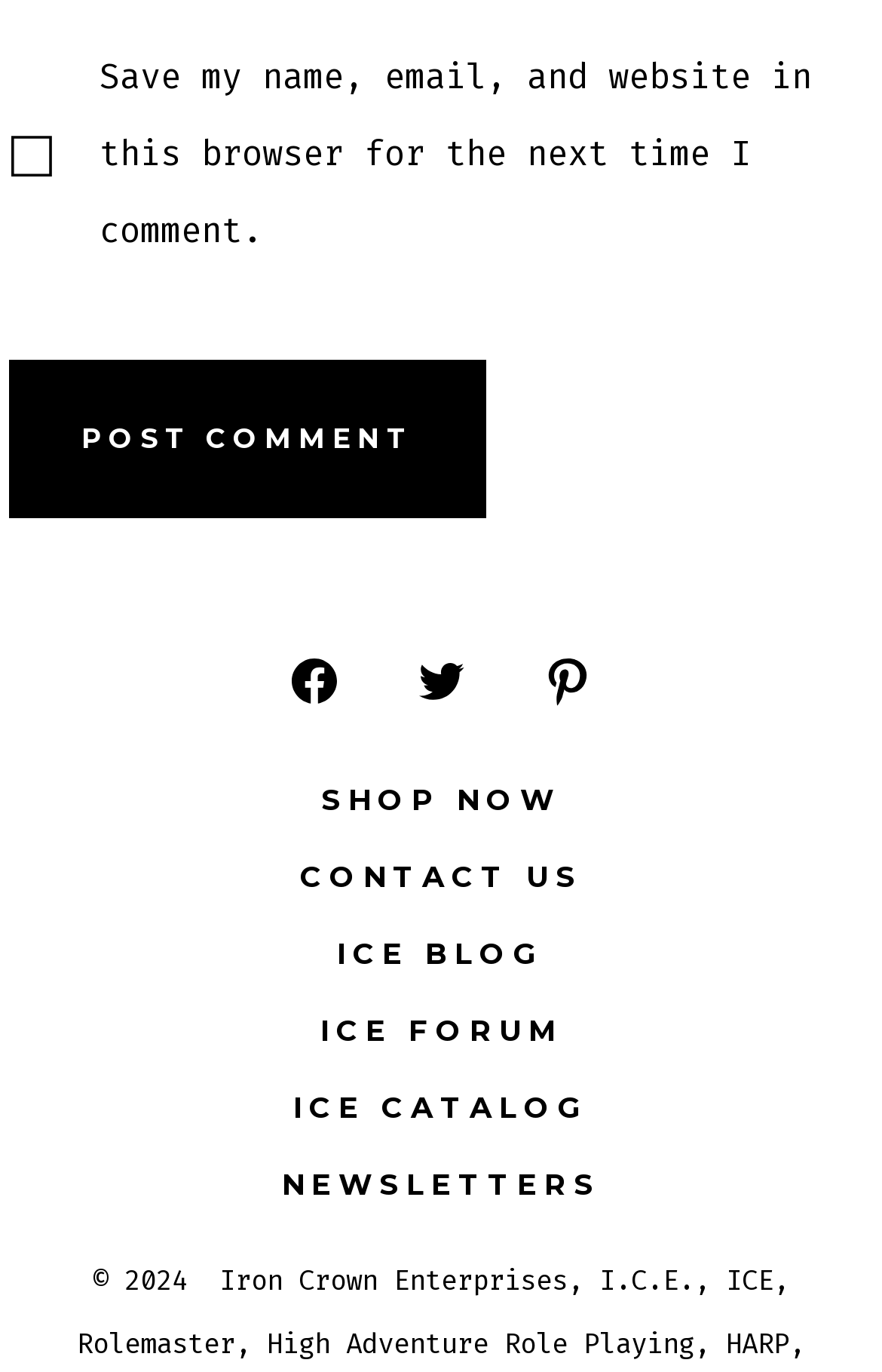Identify the bounding box coordinates of the section that should be clicked to achieve the task described: "view ice blog".

[0.0, 0.67, 1.0, 0.723]